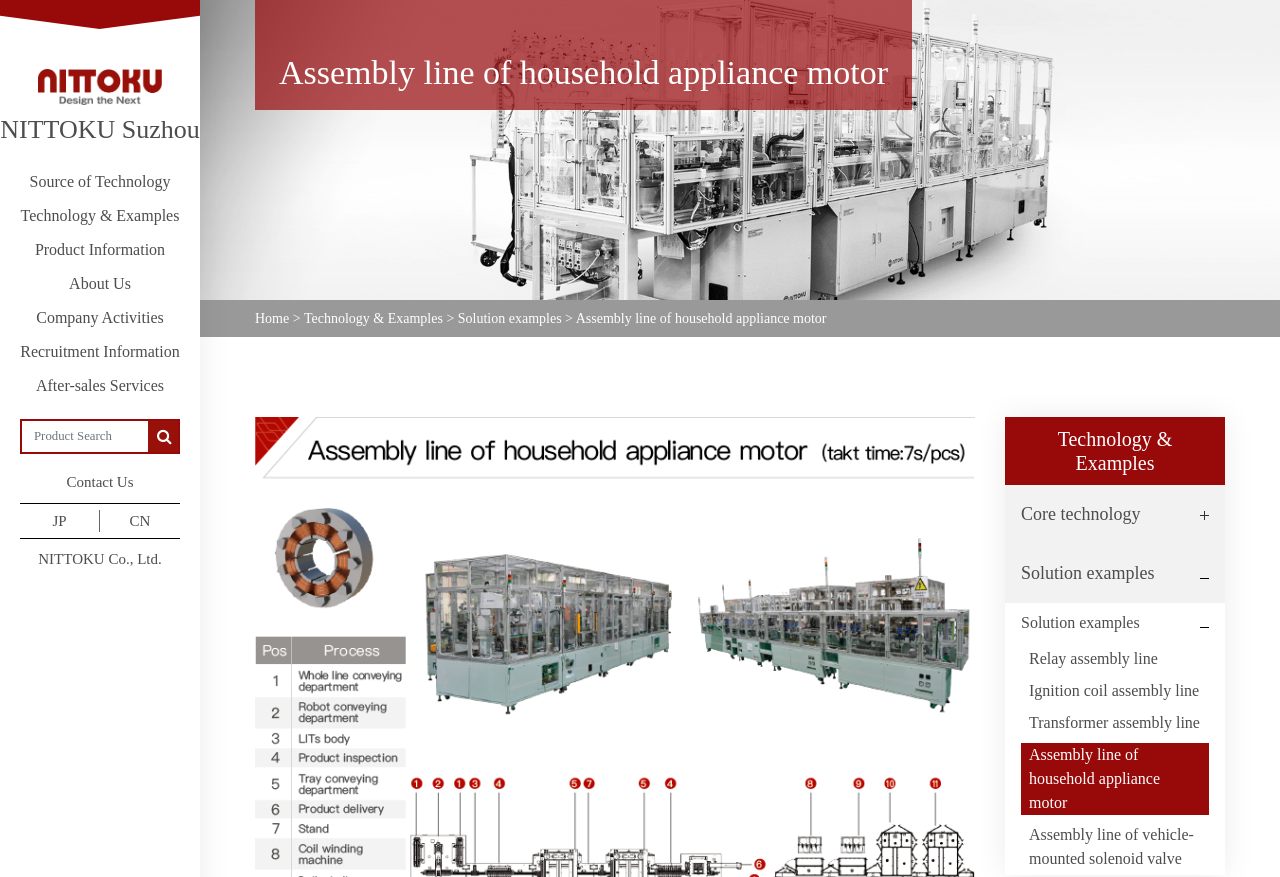What is the purpose of the textbox?
Using the information from the image, answer the question thoroughly.

I found this information by looking at the textbox element with the label 'Product Search' and a button next to it, which suggests that users can input keywords to search for products.